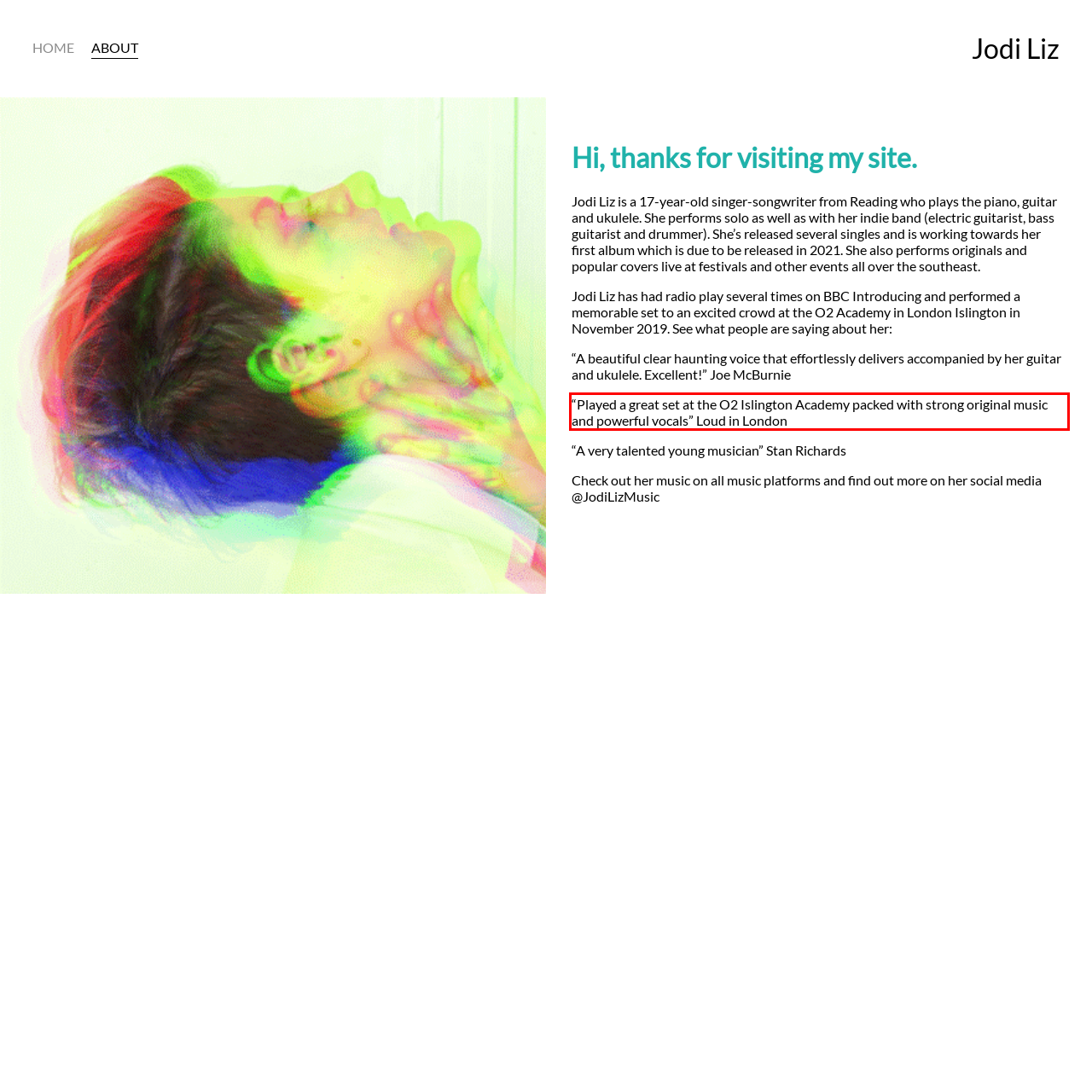Please extract the text content from the UI element enclosed by the red rectangle in the screenshot.

“Played a great set at the O2 Islington Academy packed with strong original music and powerful vocals” Loud in London